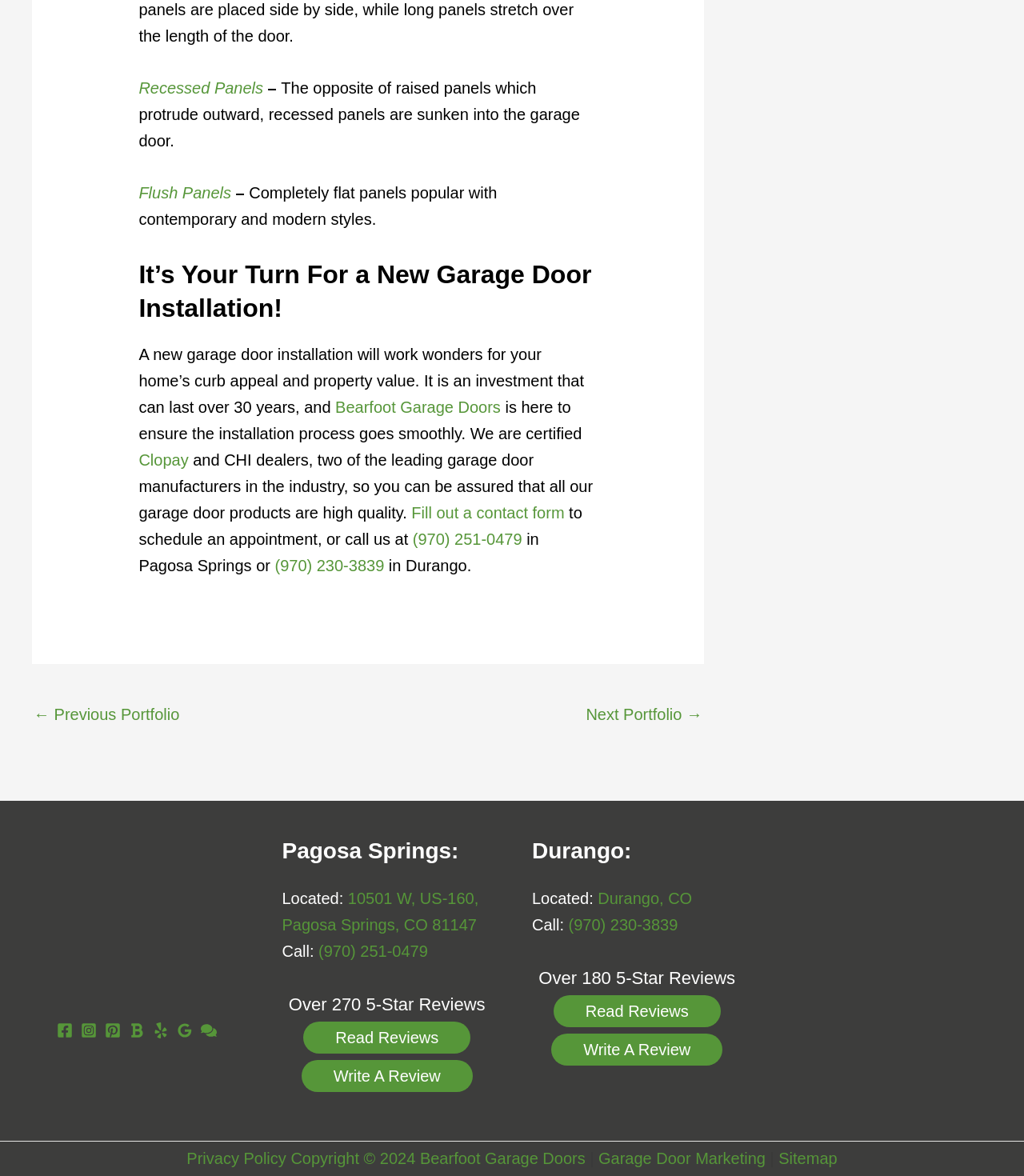Please answer the following question as detailed as possible based on the image: 
How many 5-star reviews does the Durango location have?

The webpage mentions that the Durango location has over 180 5-star reviews, which can be read by clicking on the 'Read Reviews' link.